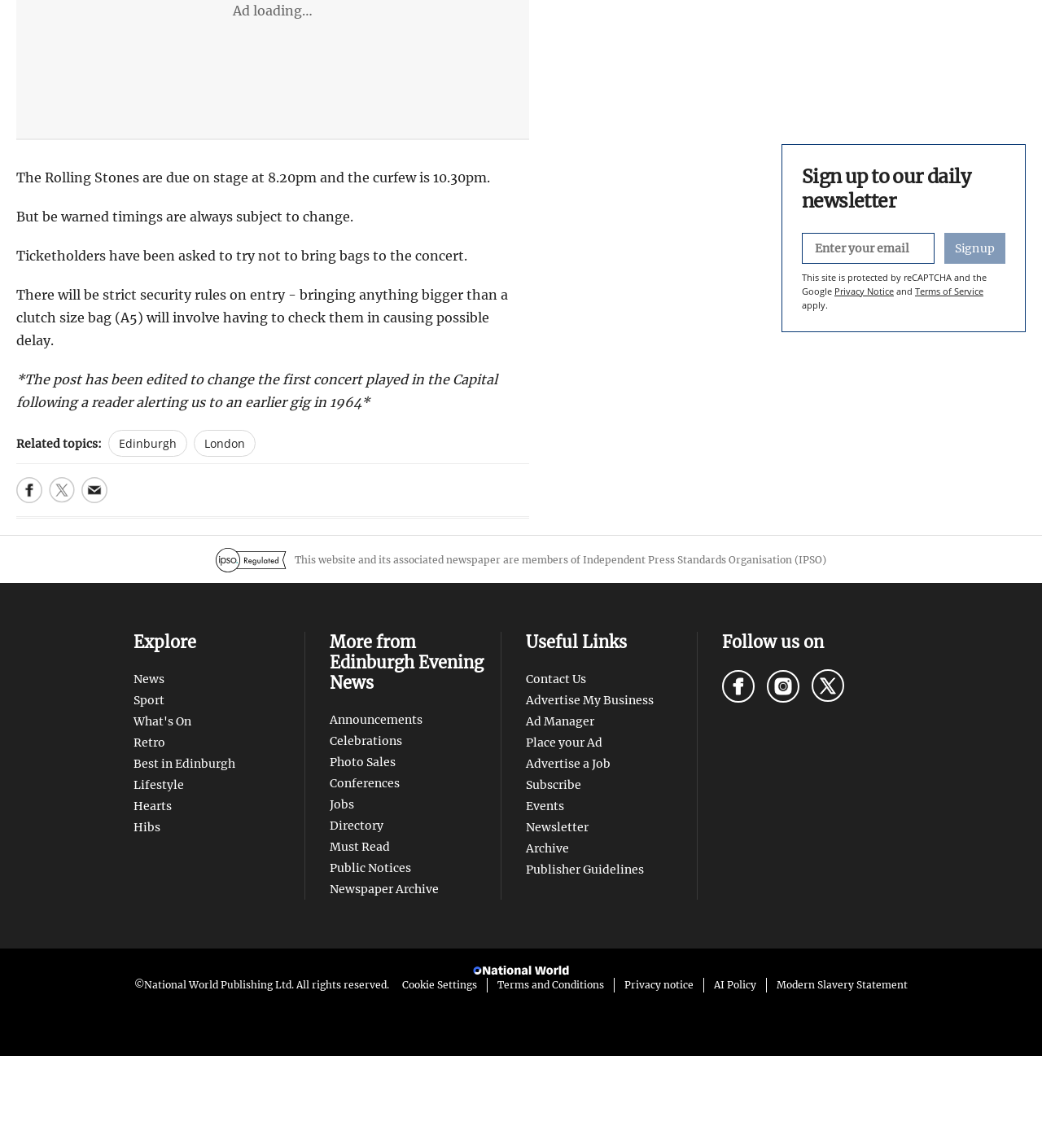Analyze the image and deliver a detailed answer to the question: What organization does this website belong to?

The answer can be found in the footer section, where it states 'This website and its associated newspaper are members of Independent Press Standards Organisation (IPSO)'.